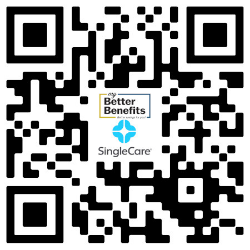What might scanning the QR code lead to?
Please provide an in-depth and detailed response to the question.

Scanning the QR code may provide users with additional information or offers related to healthcare benefits, which could include discounts, promotions, or other resources that help users save on prescriptions and healthcare costs, aligning with the brand's focus on improving accessibility to health-related savings.